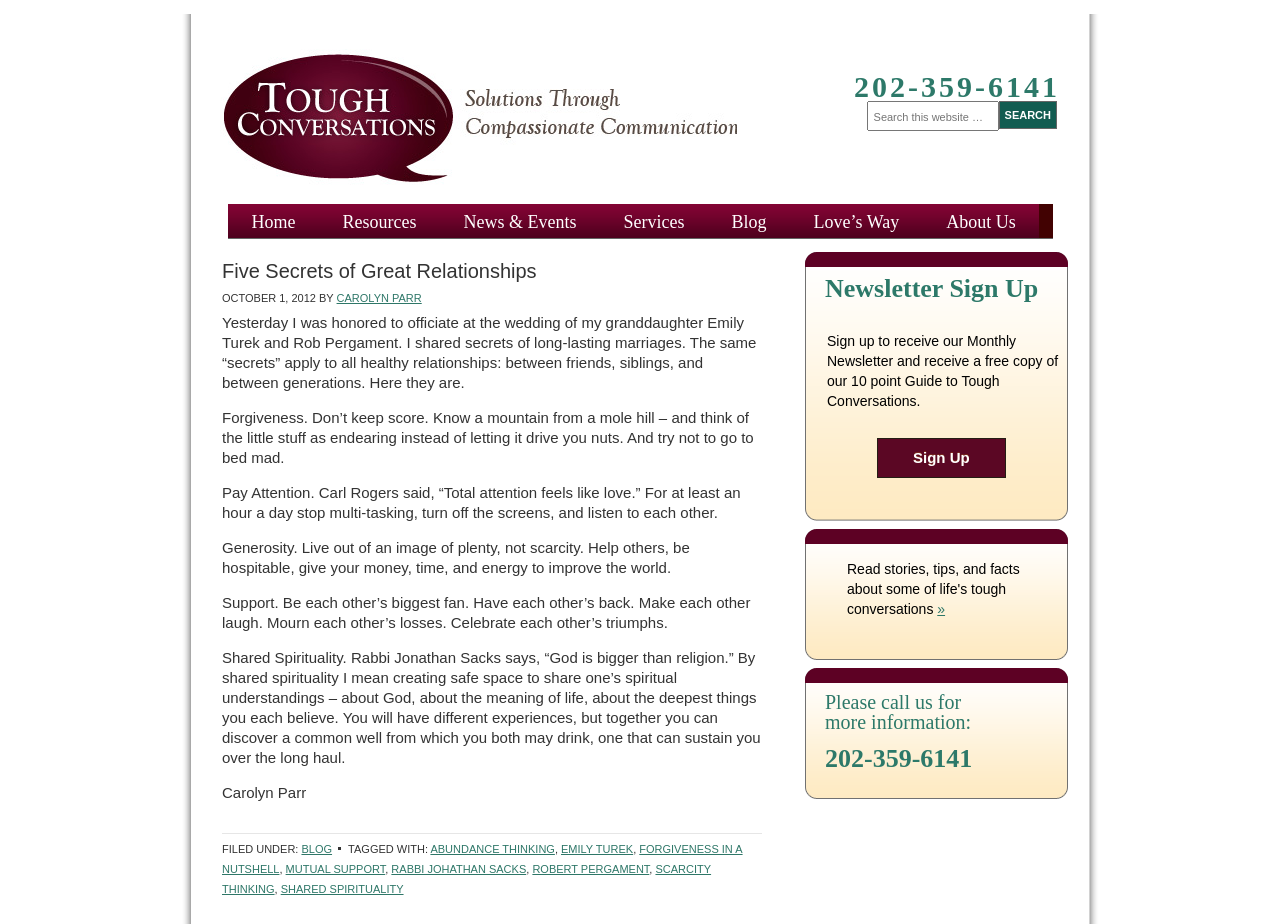Please find the bounding box coordinates of the element that you should click to achieve the following instruction: "click the 'Math.atan2()' link". The coordinates should be presented as four float numbers between 0 and 1: [left, top, right, bottom].

None